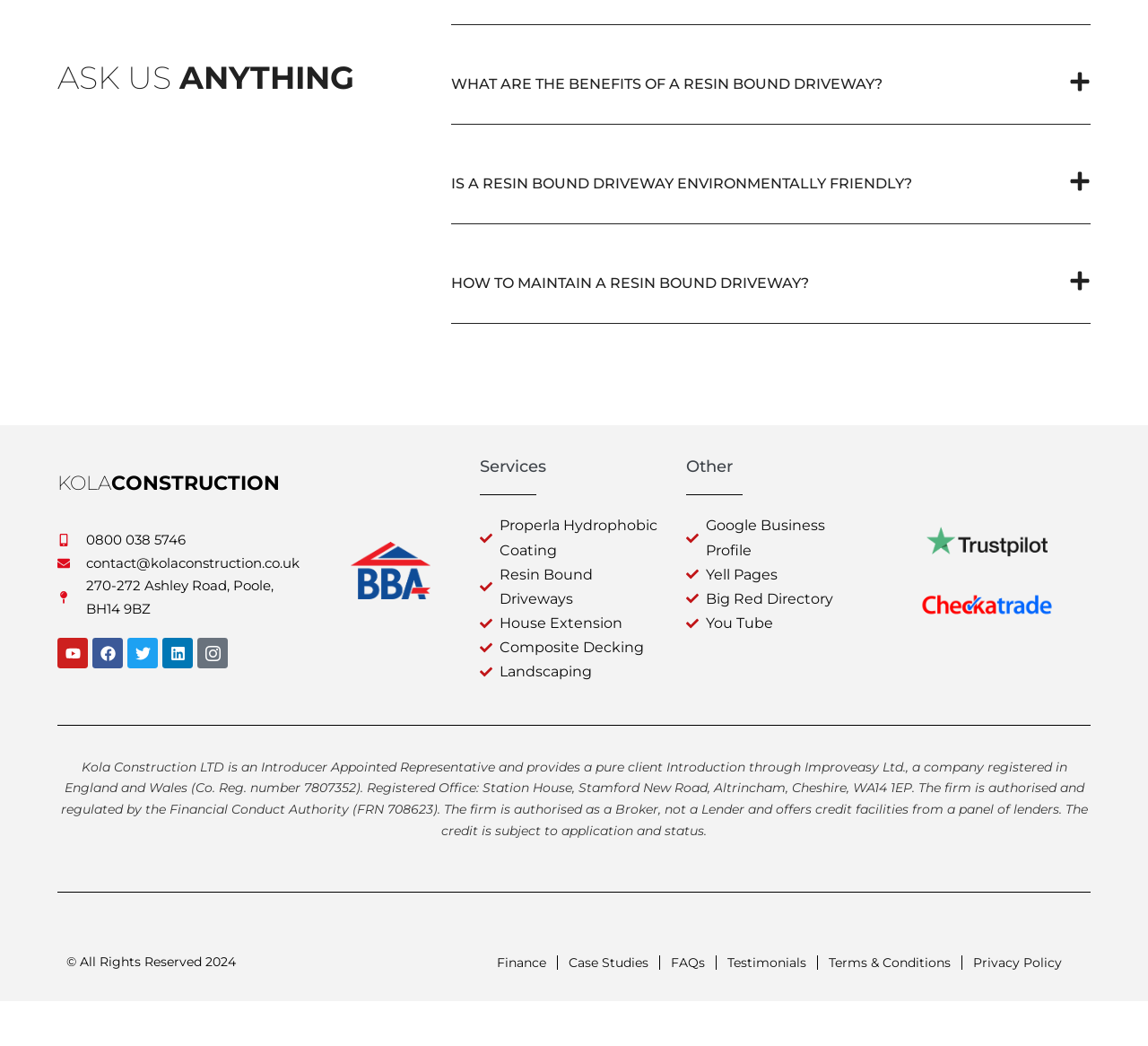How many services are listed?
Answer with a single word or short phrase according to what you see in the image.

5